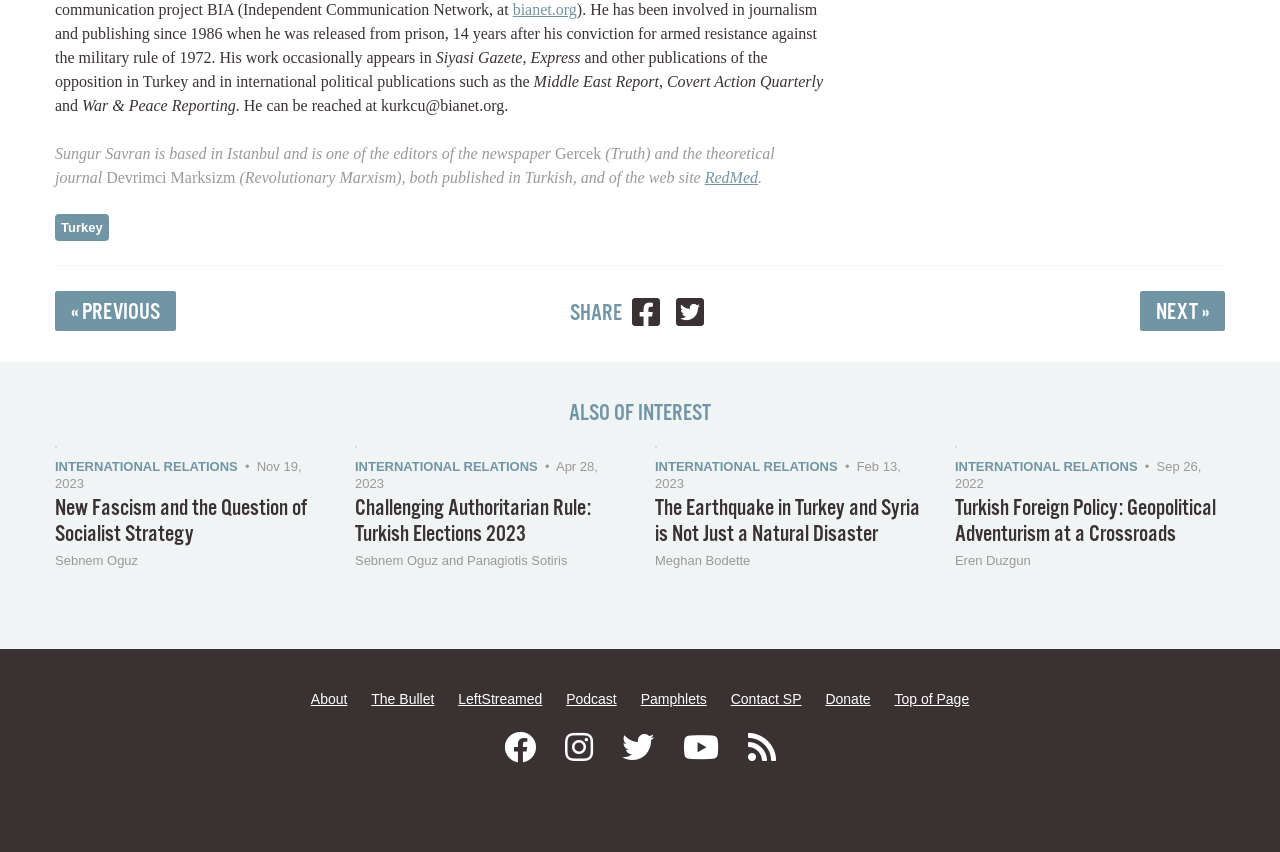Please locate the bounding box coordinates for the element that should be clicked to achieve the following instruction: "Read the article 'New Fascism and the Question of Socialist Strategy'". Ensure the coordinates are given as four float numbers between 0 and 1, i.e., [left, top, right, bottom].

[0.043, 0.579, 0.24, 0.644]